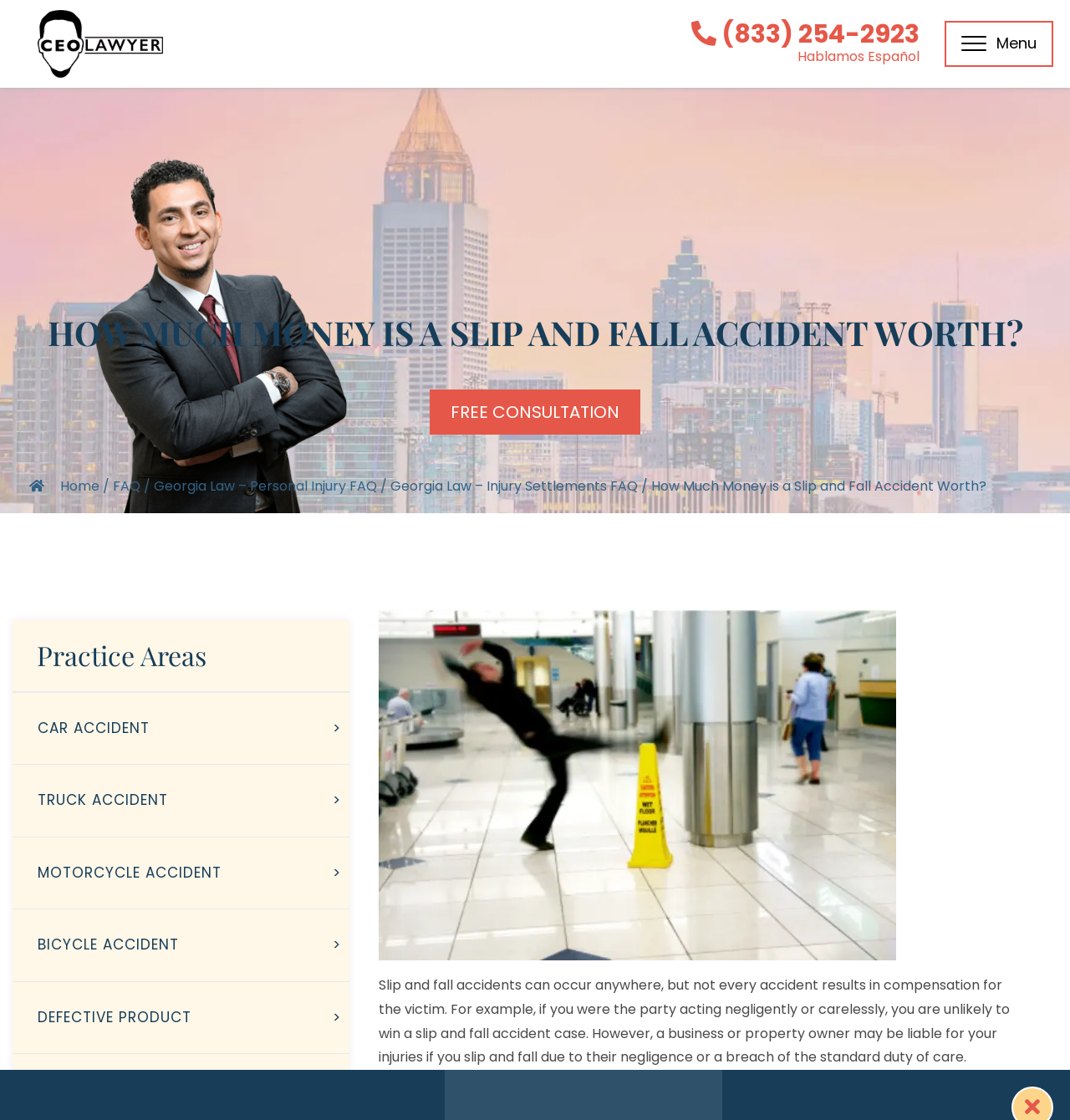Using floating point numbers between 0 and 1, provide the bounding box coordinates in the format (top-left x, top-left y, bottom-right x, bottom-right y). Locate the UI element described here: Boca Raton FL

[0.536, 0.04, 0.605, 0.054]